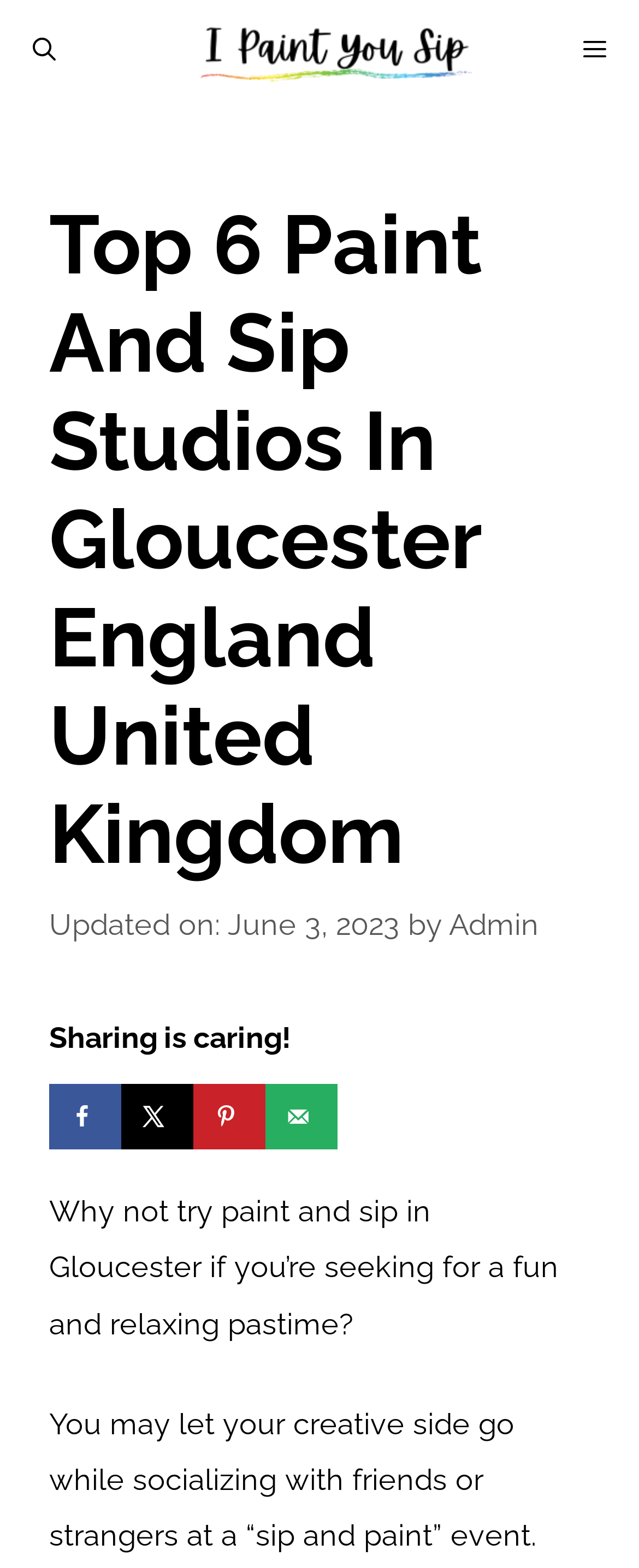What is the purpose of the studios in Gloucester?
Kindly offer a detailed explanation using the data available in the image.

Based on the webpage content, it appears that the studios in Gloucester are meant for people to engage in a fun and relaxing activity, which involves painting and sipping, as mentioned in the text 'Why not try paint and sip in Gloucester if you’re seeking for a fun and relaxing pastime?'.